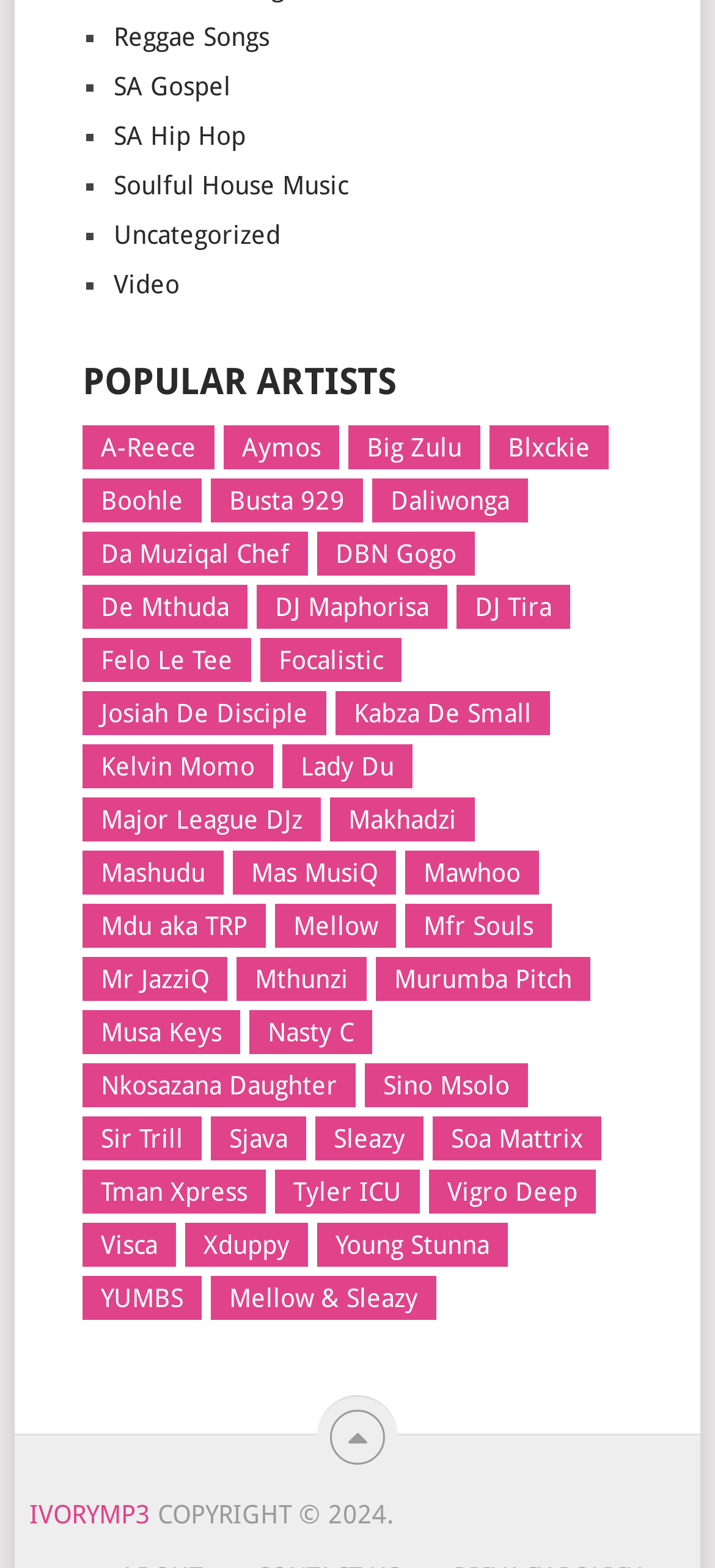Predict the bounding box of the UI element that fits this description: "Nasty C".

[0.349, 0.644, 0.52, 0.672]